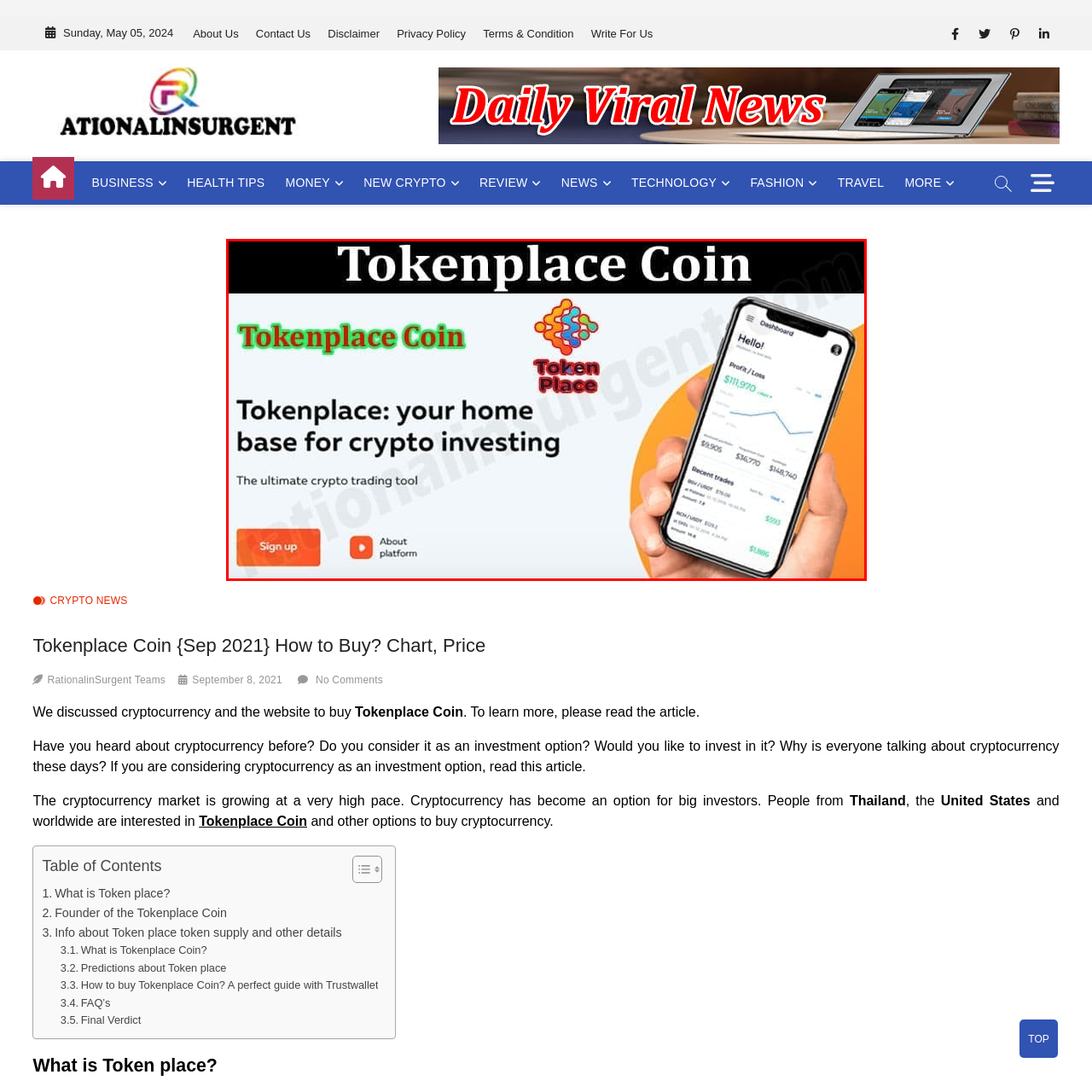Focus on the section within the red boundary and provide a detailed description.

The image features the headline "Tokenplace Coin" prominently displayed at the top, emphasizing its significance in the cryptocurrency realm. Below the title, the text reads "Tokenplace: your home base for crypto investing," highlighting the platform's purpose as an ultimate tool for cryptocurrency trading. To the right, a smartphone displaying the Tokenplace dashboard showcases trading data, emphasizing ease of access to important investment information. The image also includes the Tokenplace logo, featuring colorful geometric designs, enhancing brand recognition. This visual representation combines striking graphics and informative text to effectively communicate the platform's offerings to potential users.